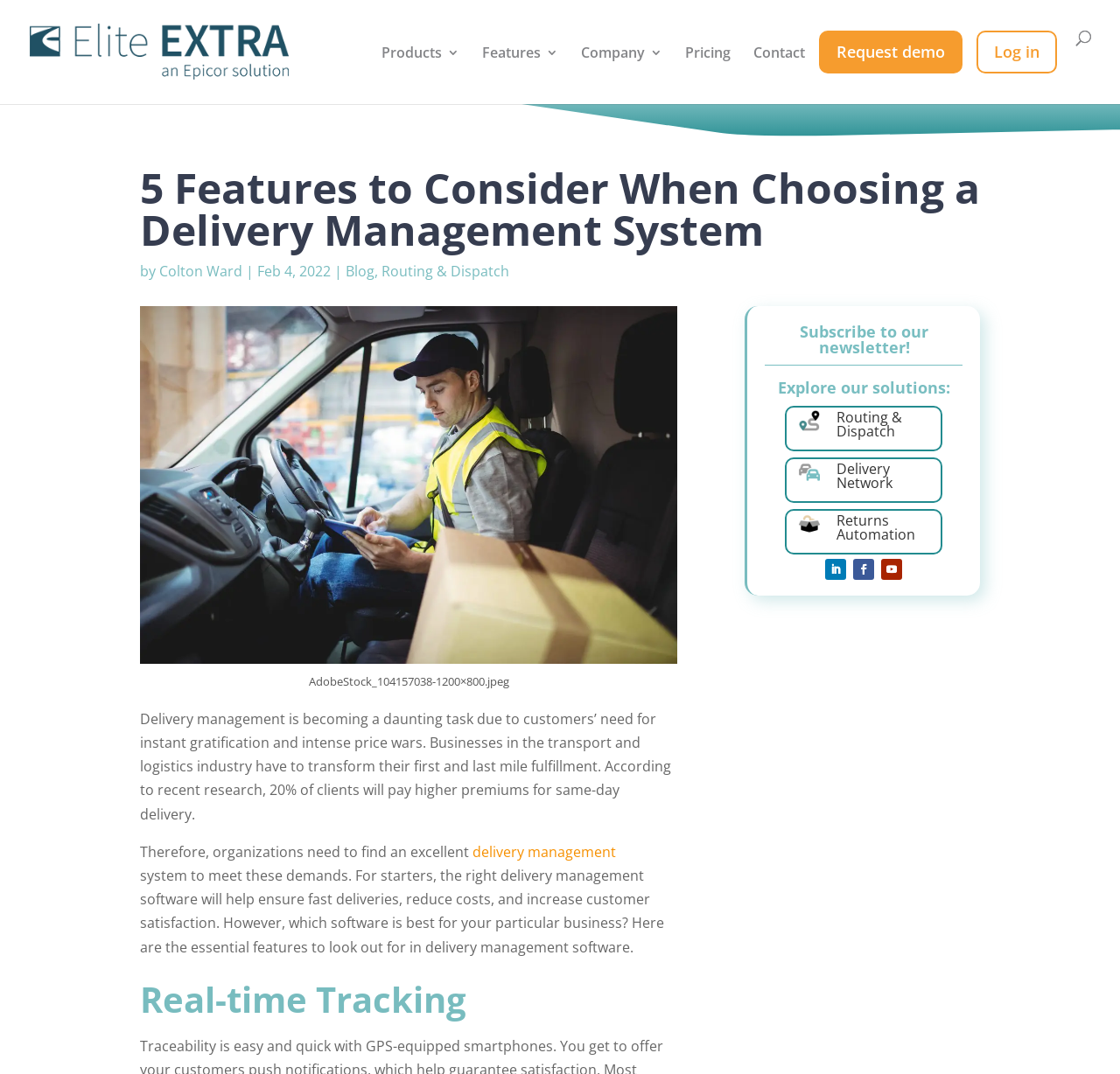Locate and generate the text content of the webpage's heading.

5 Features to Consider When Choosing a Delivery Management System